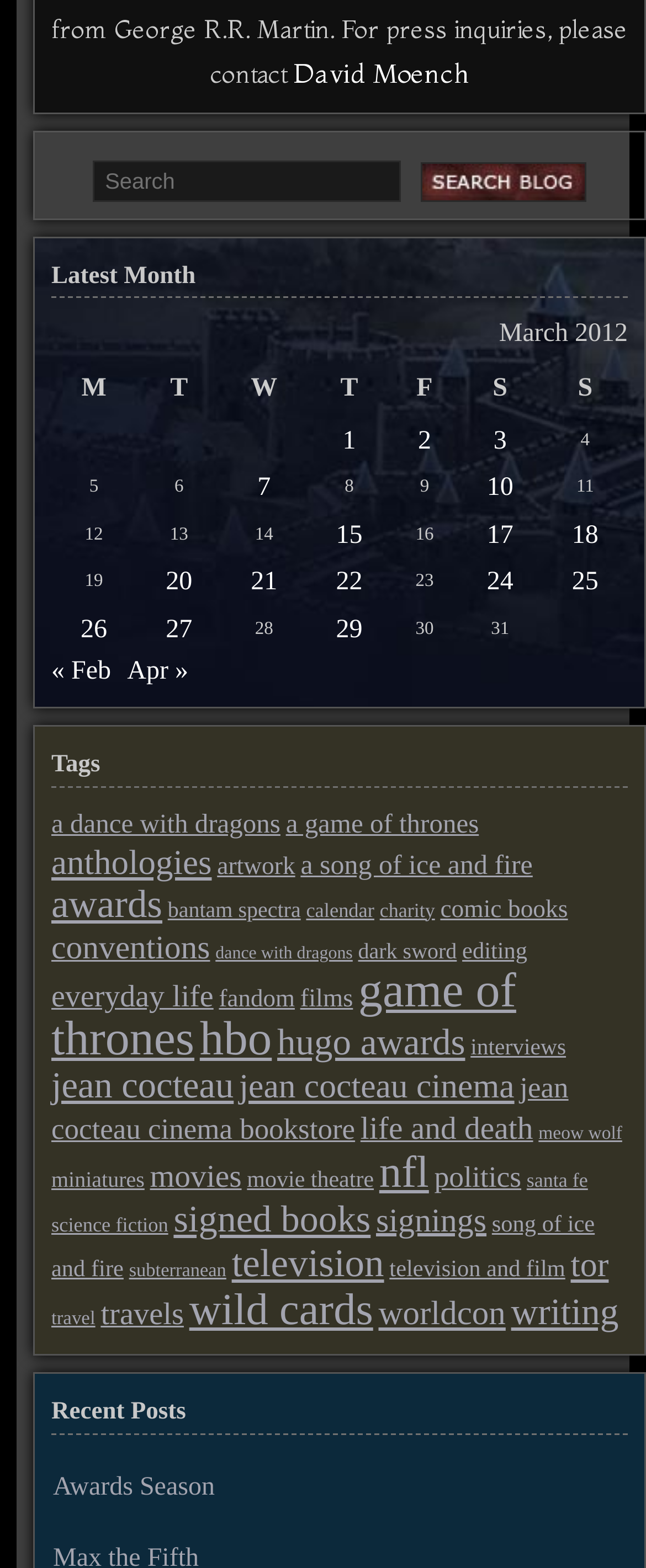Please identify the bounding box coordinates for the region that you need to click to follow this instruction: "Search for posts".

[0.65, 0.103, 0.907, 0.129]